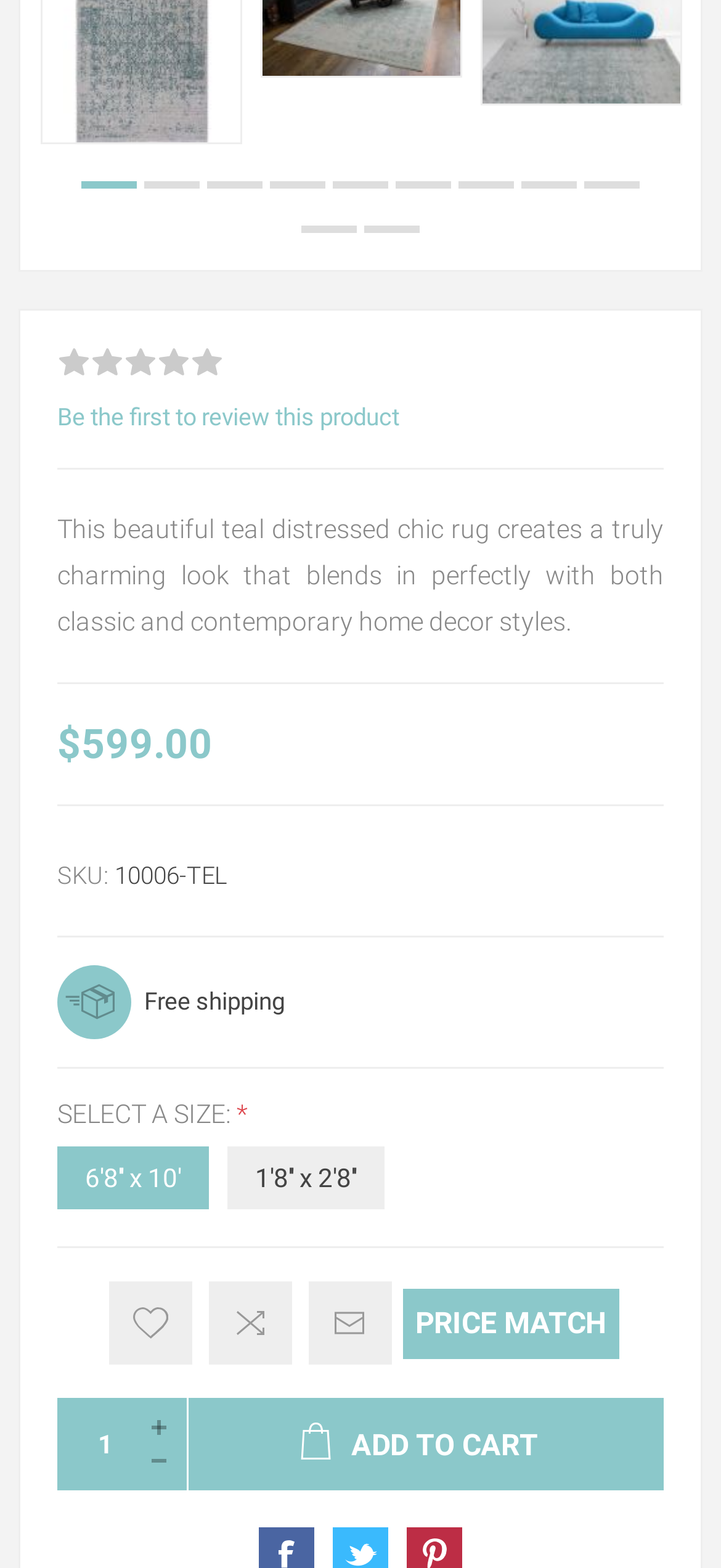Examine the image carefully and respond to the question with a detailed answer: 
What is the default selected size of the rug?

The default selected size of the rug is determined by the radio button element with the value '6'8'' x 10''', which is checked and located at the coordinates [0.079, 0.731, 0.113, 0.747] on the webpage.